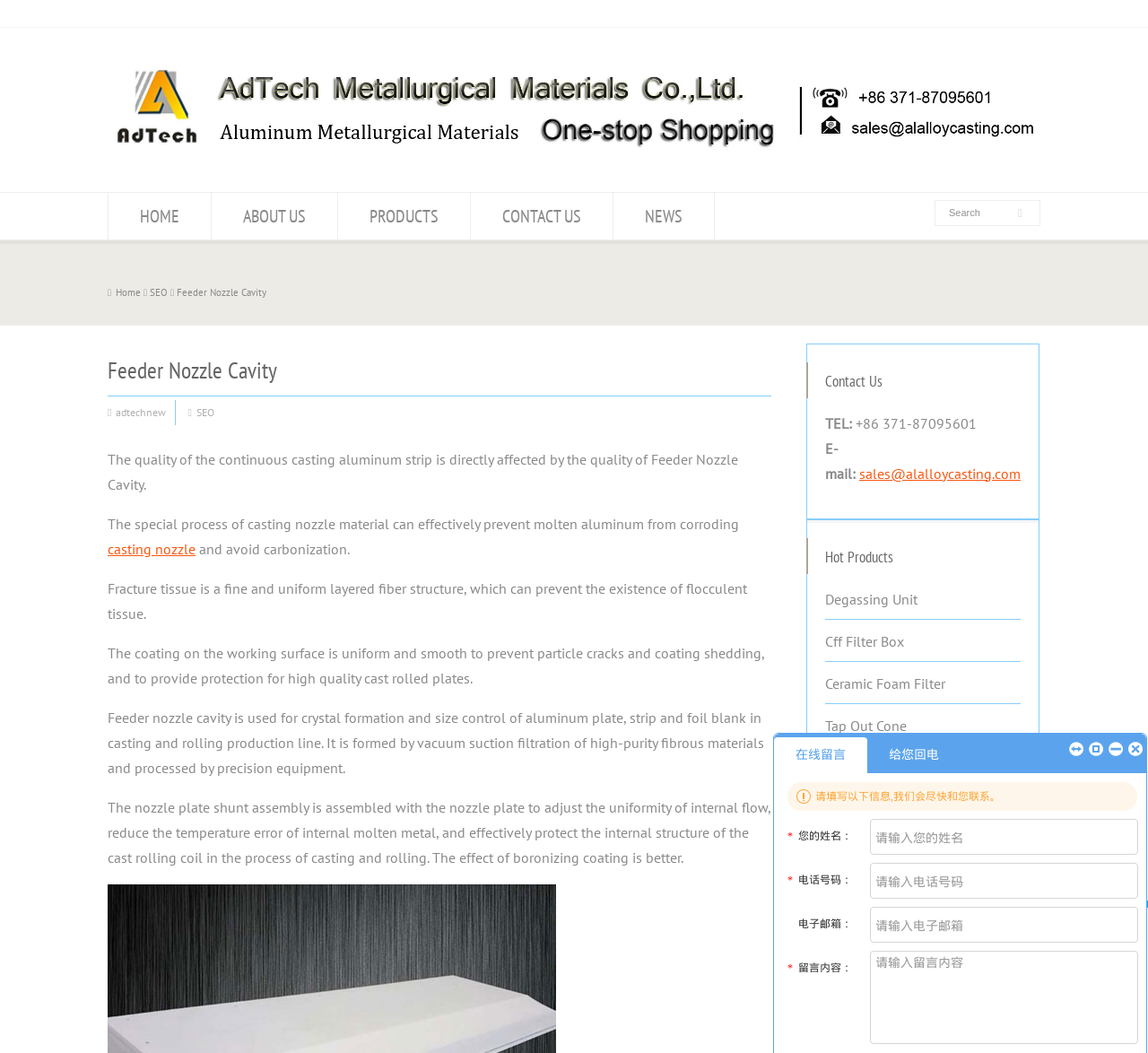Locate the bounding box coordinates of the item that should be clicked to fulfill the instruction: "Go to home page".

[0.095, 0.183, 0.184, 0.227]